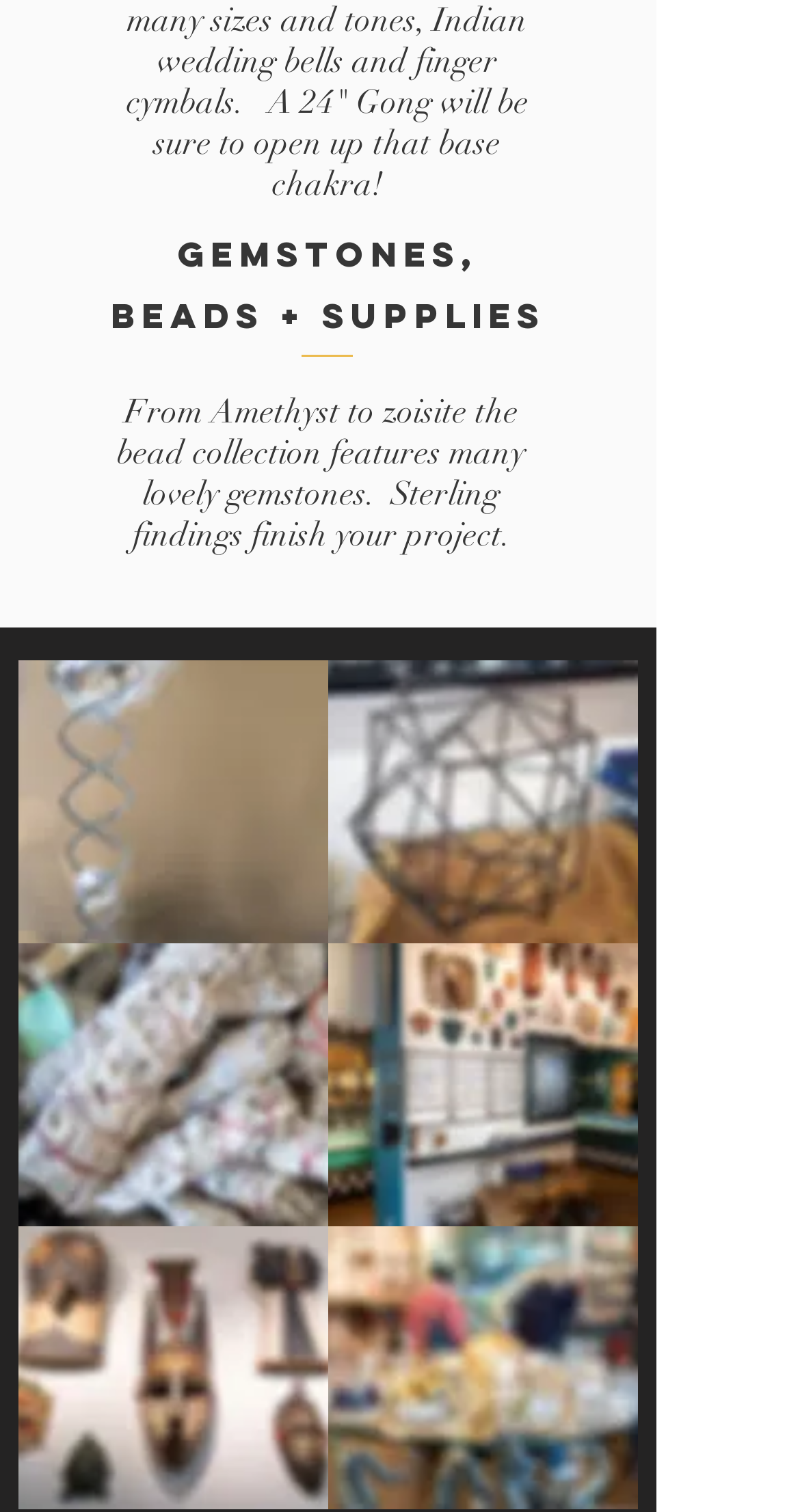Bounding box coordinates are specified in the format (top-left x, top-left y, bottom-right x, bottom-right y). All values are floating point numbers bounded between 0 and 1. Please provide the bounding box coordinate of the region this sentence describes: press to zoom

[0.023, 0.437, 0.41, 0.624]